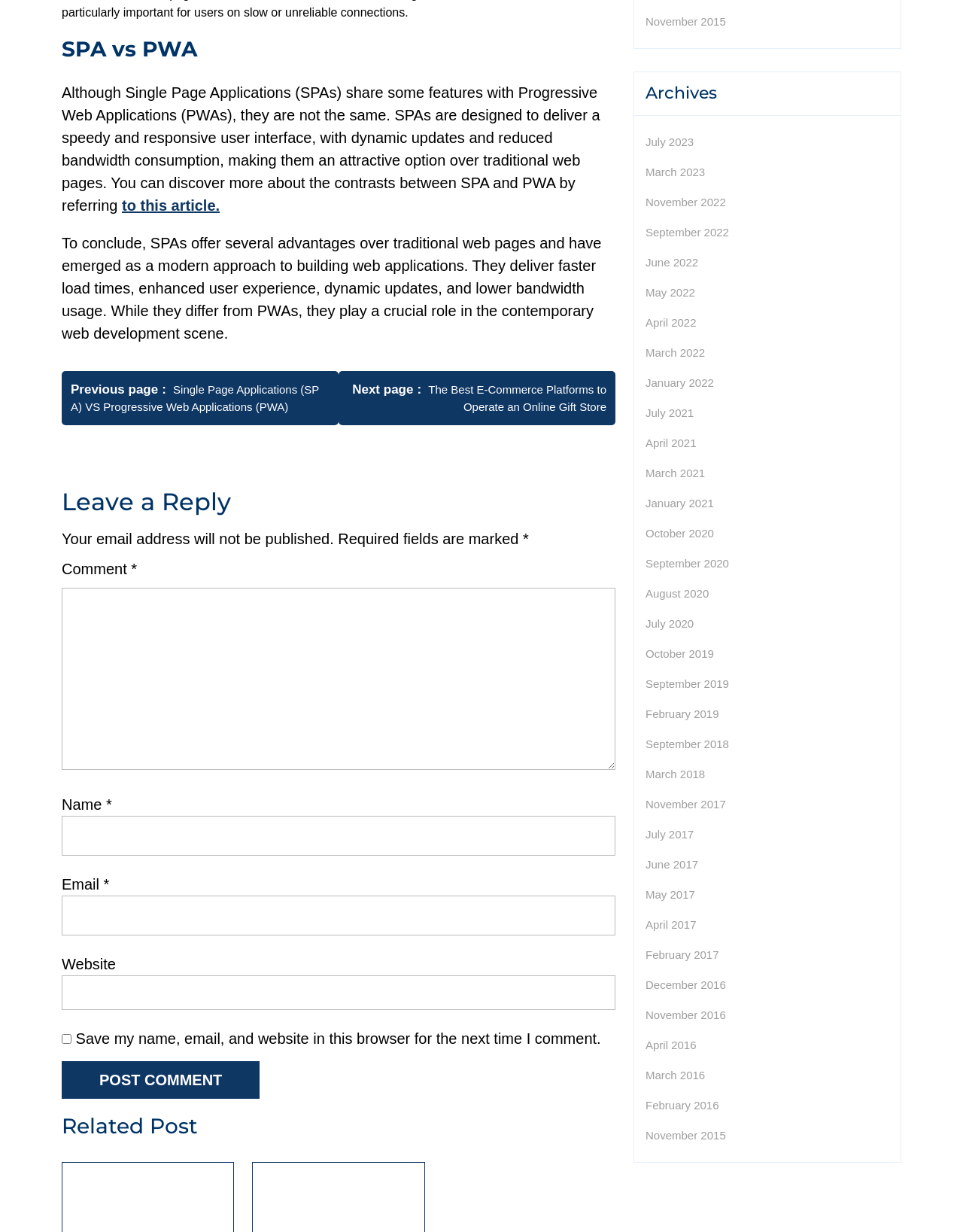Pinpoint the bounding box coordinates of the area that must be clicked to complete this instruction: "Enter your name in the 'Name' field".

[0.064, 0.662, 0.639, 0.695]